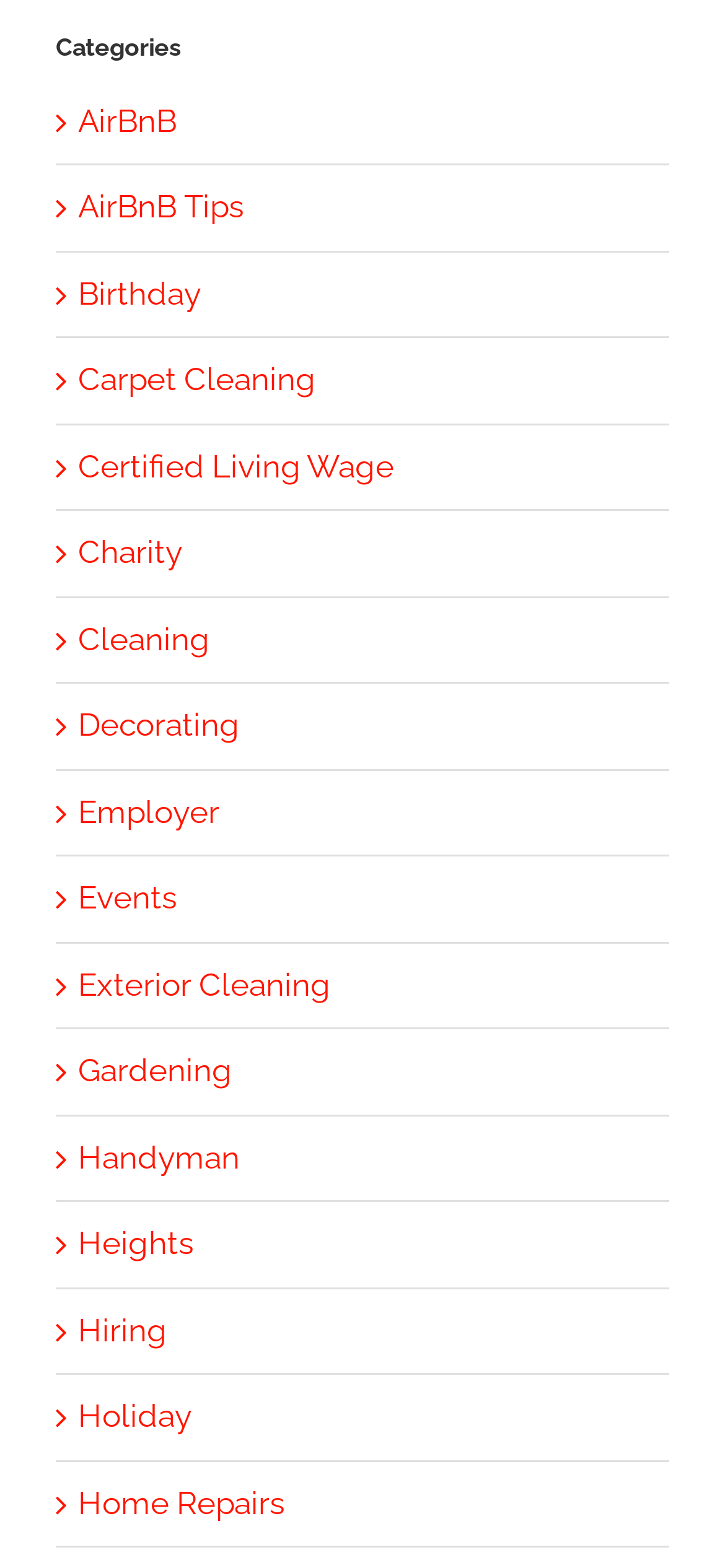Is there a category for 'Employer'?
Please give a detailed and thorough answer to the question, covering all relevant points.

I searched the list of links under the 'Categories' heading and found a link with the text ' Employer', so yes, there is a category for 'Employer'.